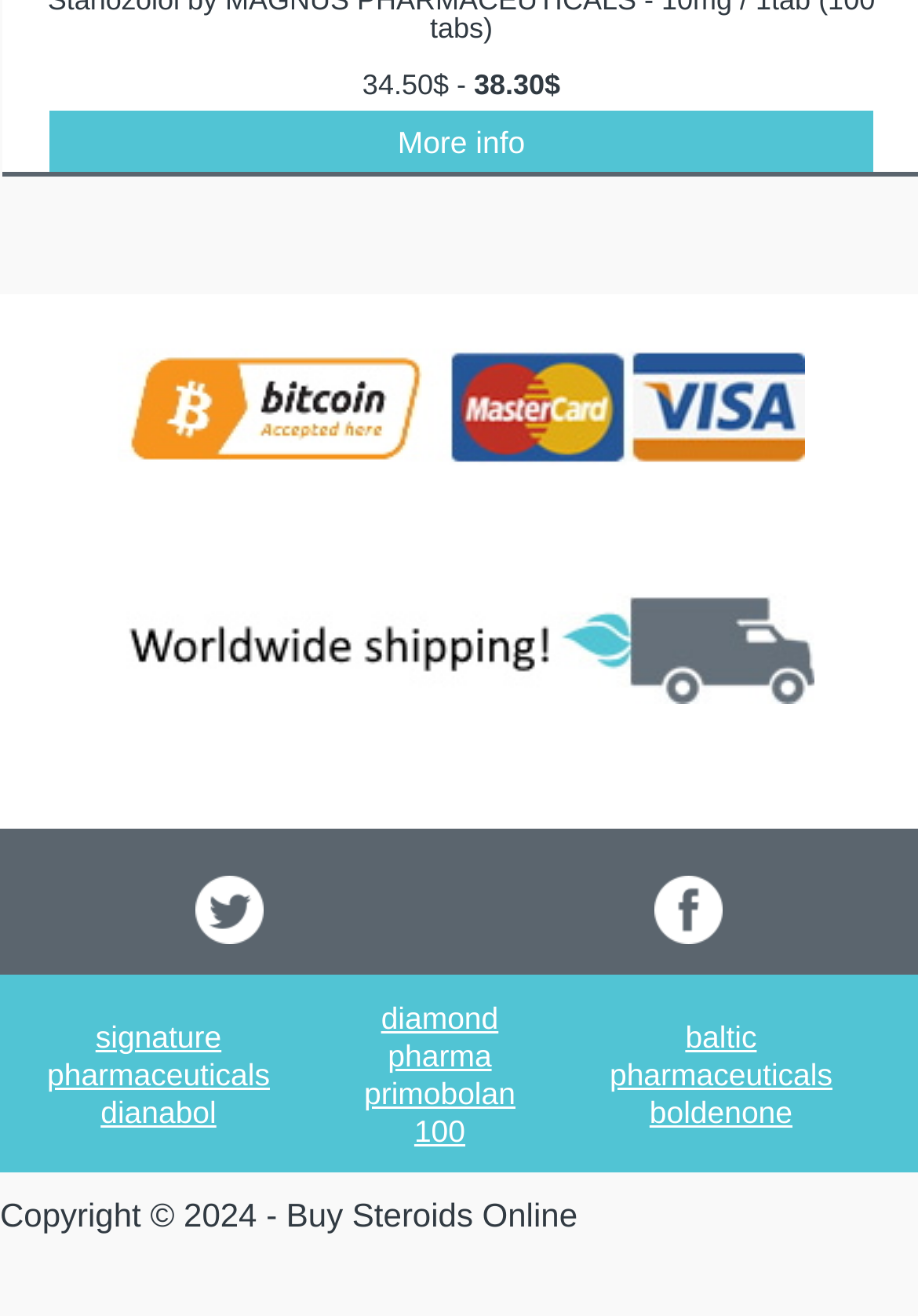How many images are there in the payment and shipping section?
Use the information from the image to give a detailed answer to the question.

I looked at the LayoutTableCell elements with images 'Payment options' and 'Shipping' inside the LayoutTable with bounding box coordinates [0.0, 0.263, 1.0, 0.629]. There are two images in this section.